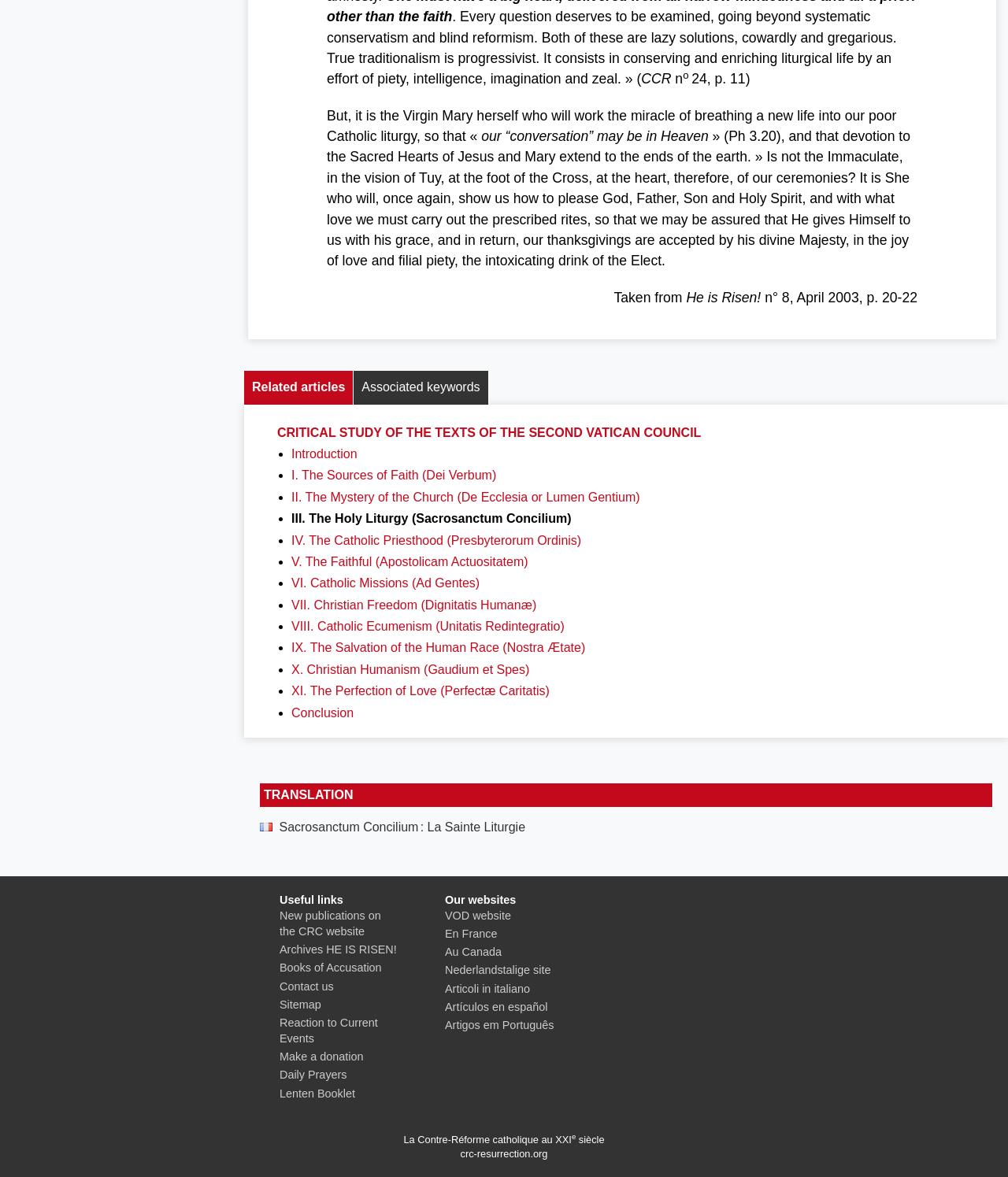Please find the bounding box coordinates of the clickable region needed to complete the following instruction: "Read critical study of the texts of the second Vatican Council". The bounding box coordinates must consist of four float numbers between 0 and 1, i.e., [left, top, right, bottom].

[0.275, 0.362, 0.696, 0.373]